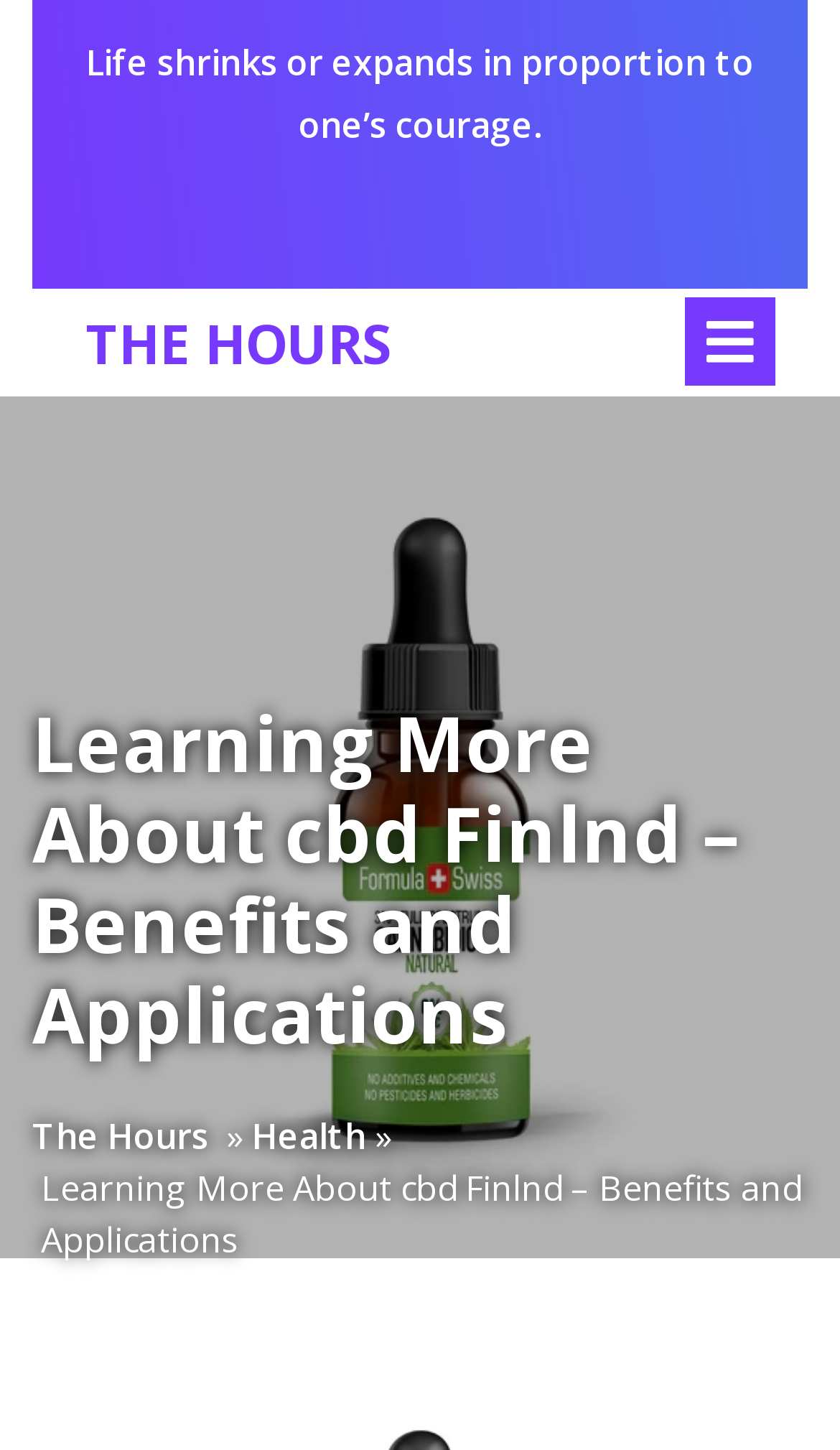Create a detailed narrative describing the layout and content of the webpage.

The webpage is about learning more about CBD Finland, its benefits, and applications. At the top, there is a quote "Life shrinks or expands in proportion to one’s courage." The title of the webpage "Learning More About cbd Finlnd – Benefits and Applications – The Hours" is displayed prominently. 

On the top right, there is a menu button with an icon, which is currently not expanded. Below the title, there is a main heading that reiterates the topic of the webpage. 

On the bottom left, there are three links: "The Hours", followed by a separator, and then "Health". These links are aligned vertically and are positioned below the main heading. 

At the very bottom of the page, there is a repetition of the title "Learning More About cbd Finlnd – Benefits and Applications" in a smaller font size.